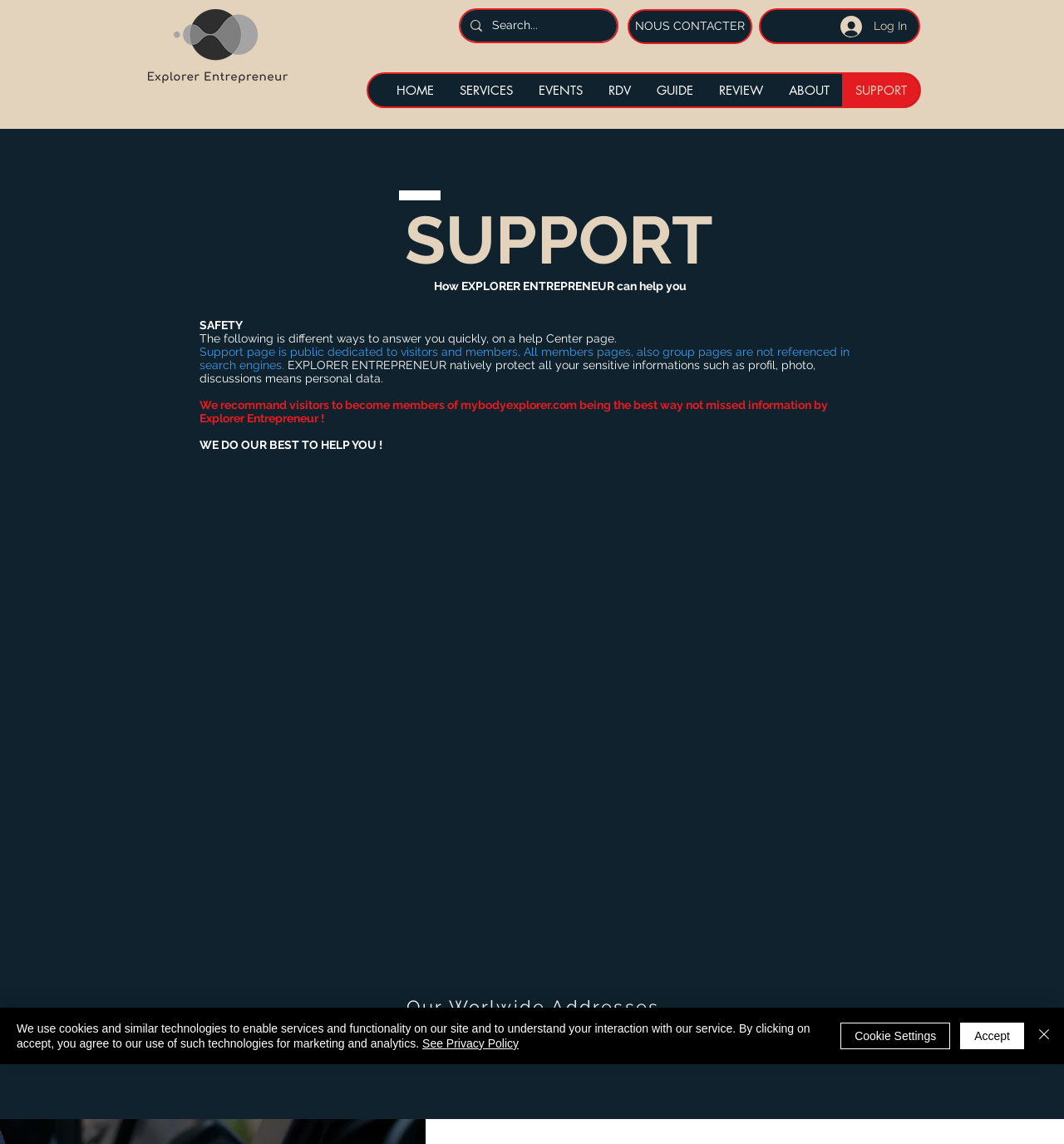Locate the bounding box coordinates of the element you need to click to accomplish the task described by this instruction: "Go to the home page".

[0.36, 0.065, 0.42, 0.093]